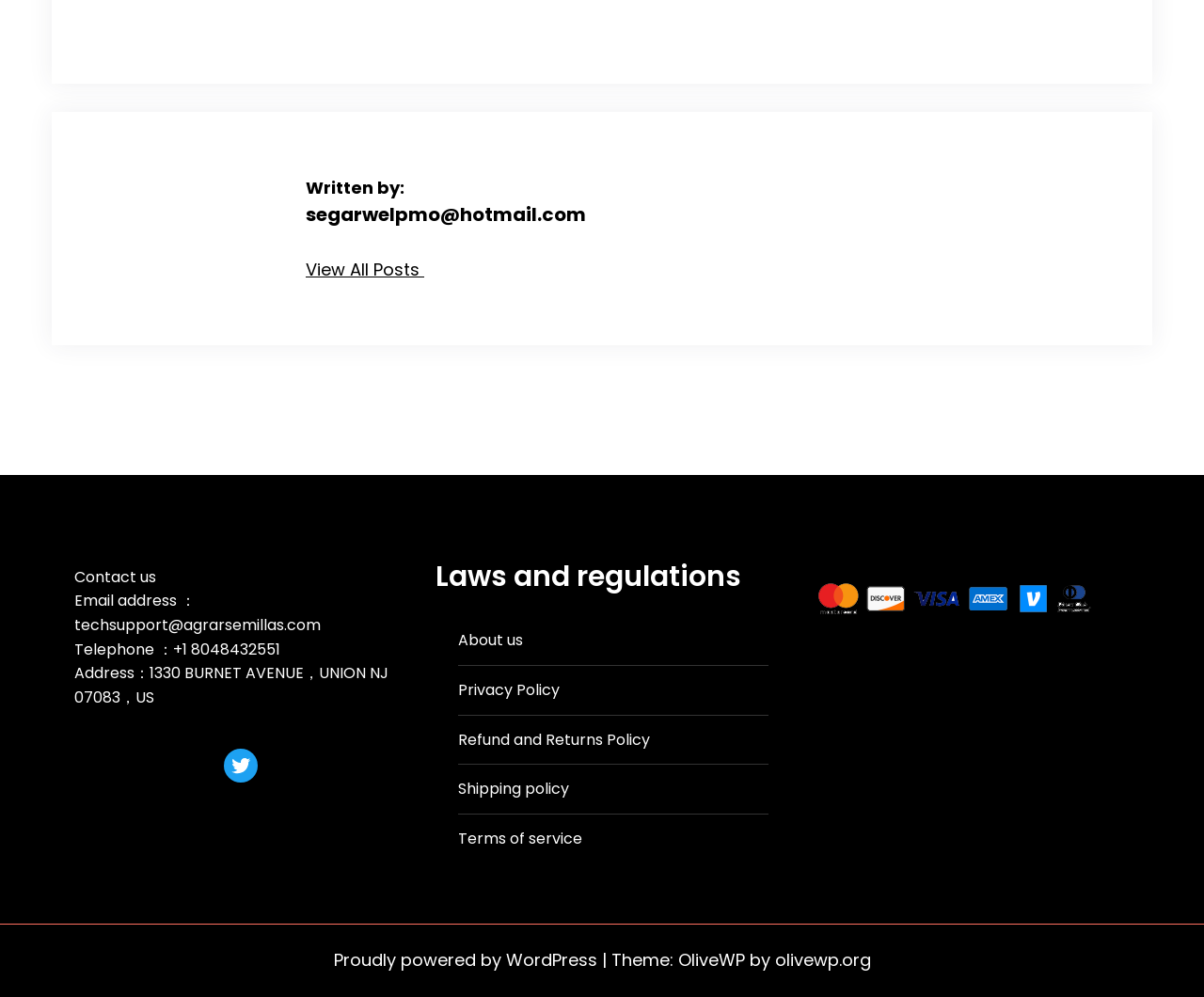What social media platform is linked on the webpage?
Please provide a single word or phrase in response based on the screenshot.

Twitter